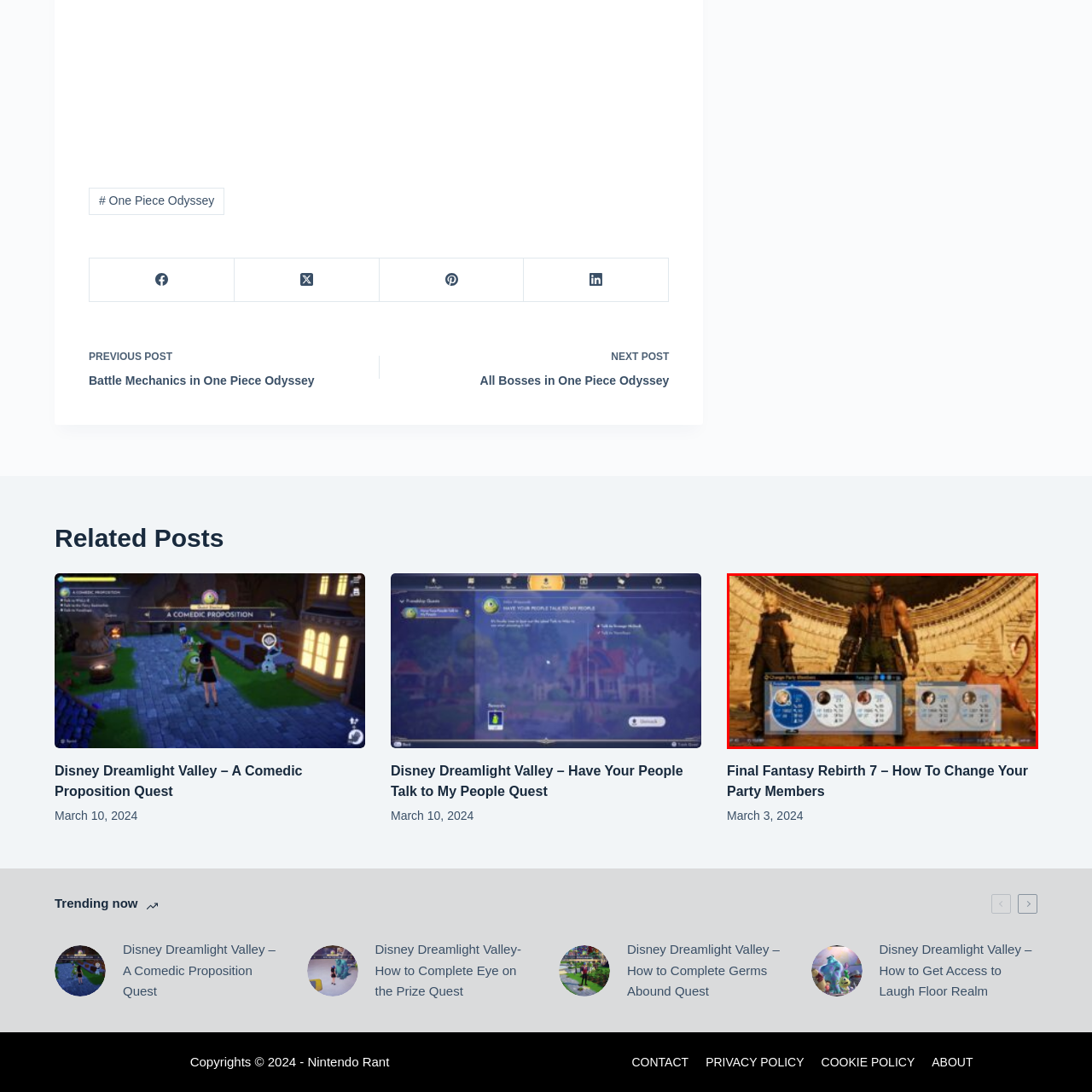Observe the content inside the red rectangle, What information is displayed for each character in the party? 
Give your answer in just one word or phrase.

Name, level, and HP